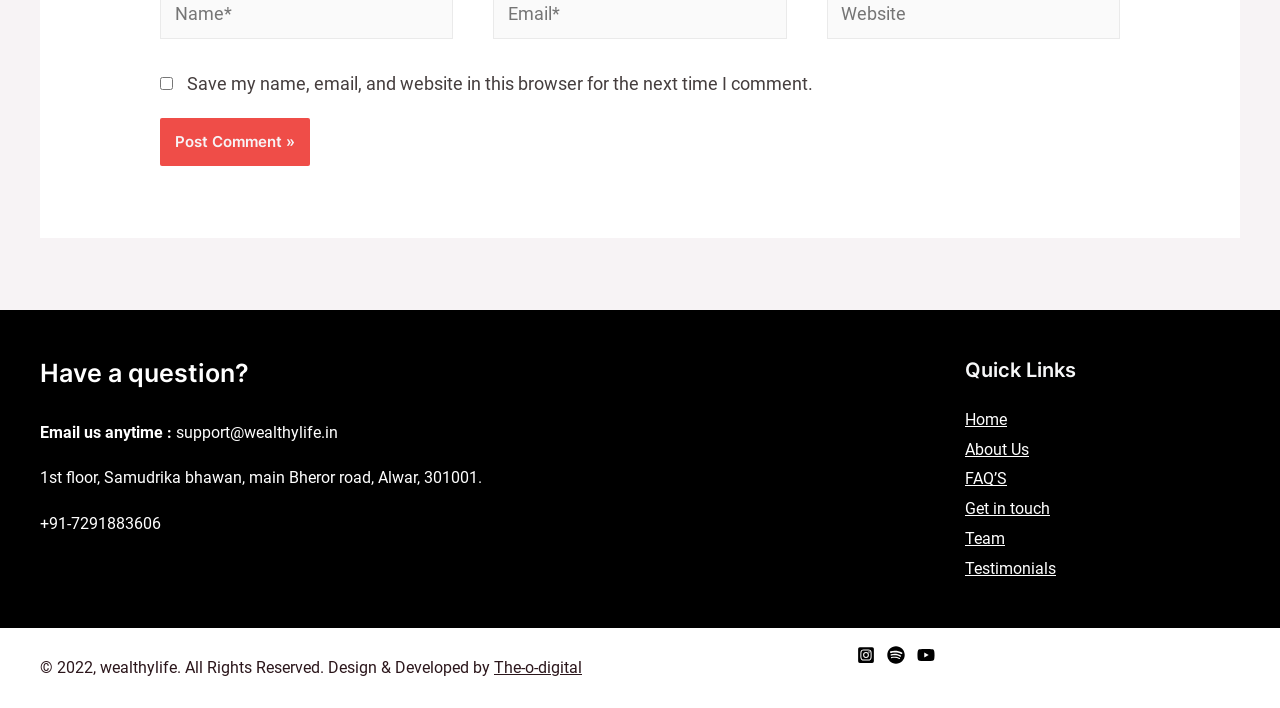Please answer the following question using a single word or phrase: 
What is the copyright year?

2022